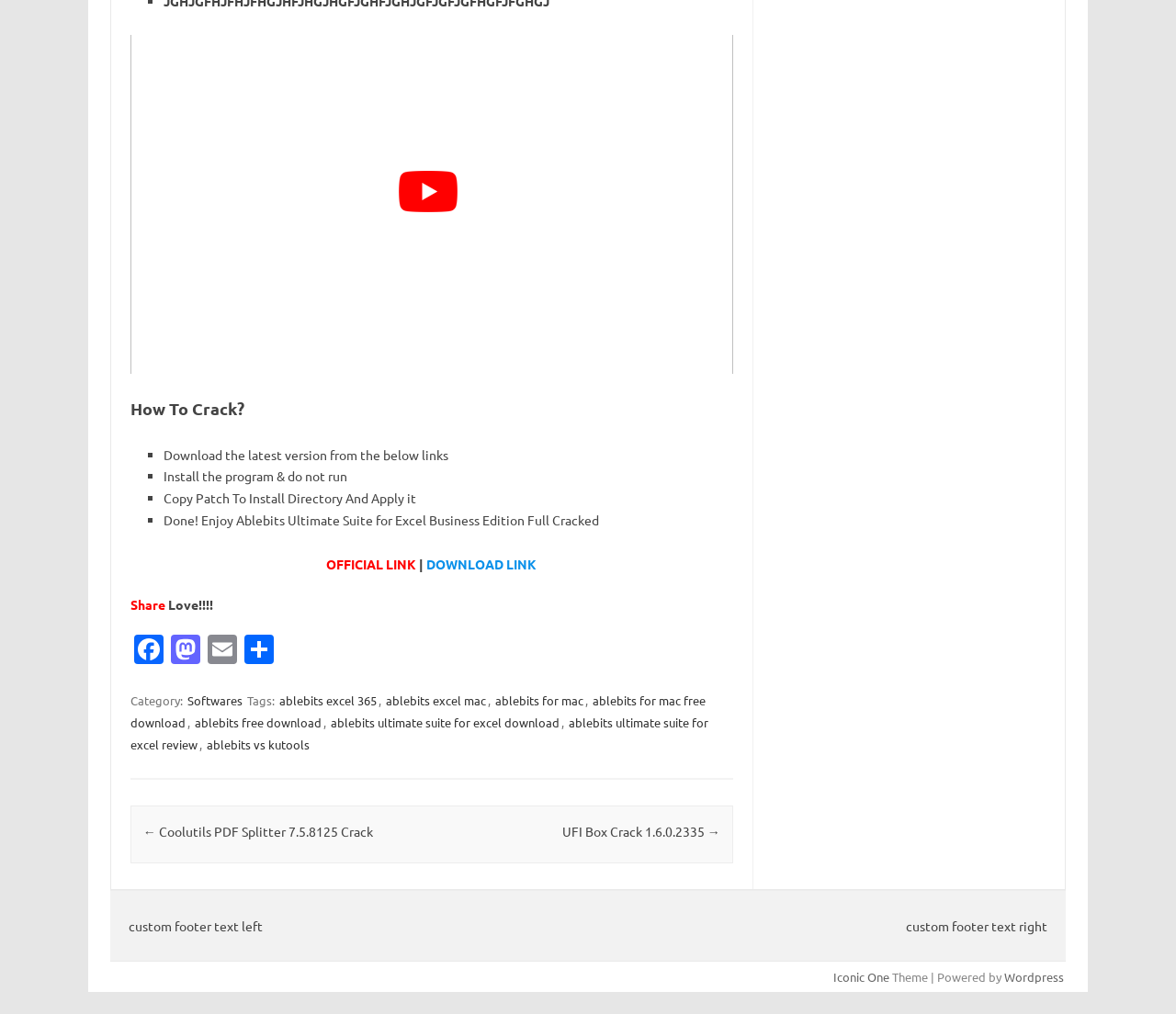Specify the bounding box coordinates of the element's region that should be clicked to achieve the following instruction: "Check the previous post". The bounding box coordinates consist of four float numbers between 0 and 1, in the format [left, top, right, bottom].

[0.122, 0.811, 0.317, 0.828]